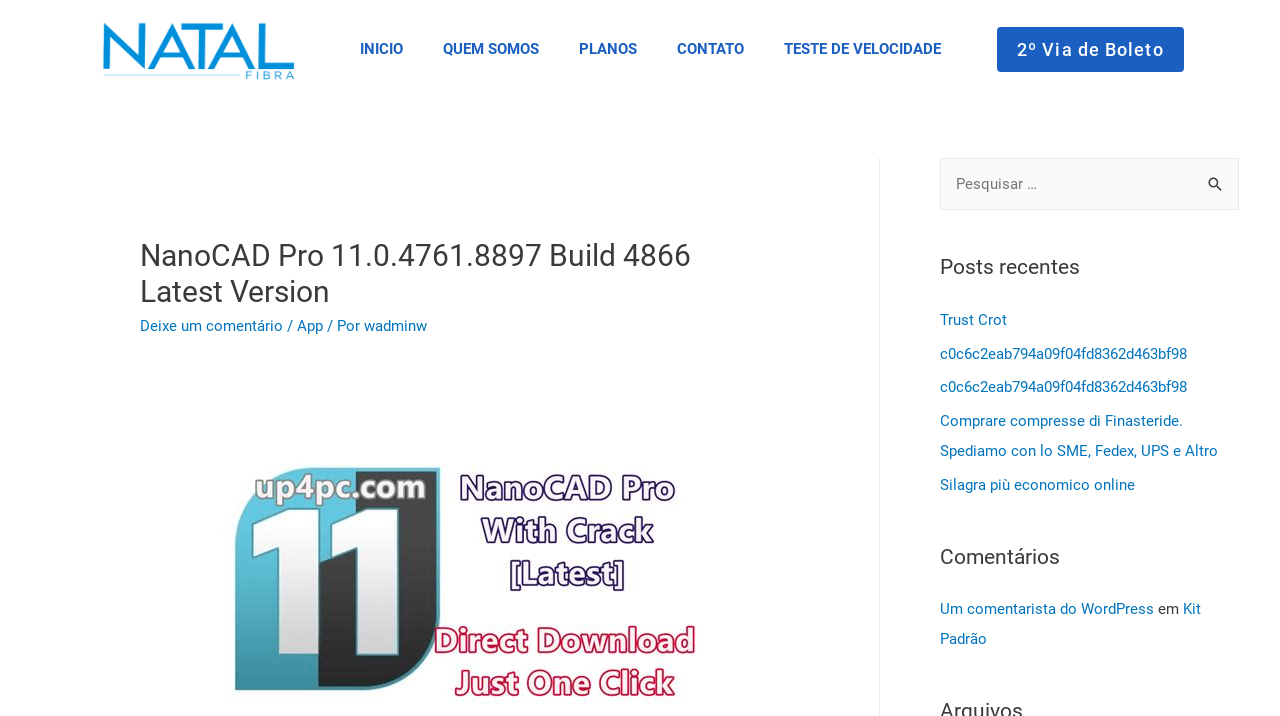Please find and report the bounding box coordinates of the element to click in order to perform the following action: "Click on NanoCAD Pro 11.0.4761.8897 Build 4866 With Crack". The coordinates should be expressed as four float numbers between 0 and 1, in the format [left, top, right, bottom].

[0.174, 0.798, 0.545, 0.823]